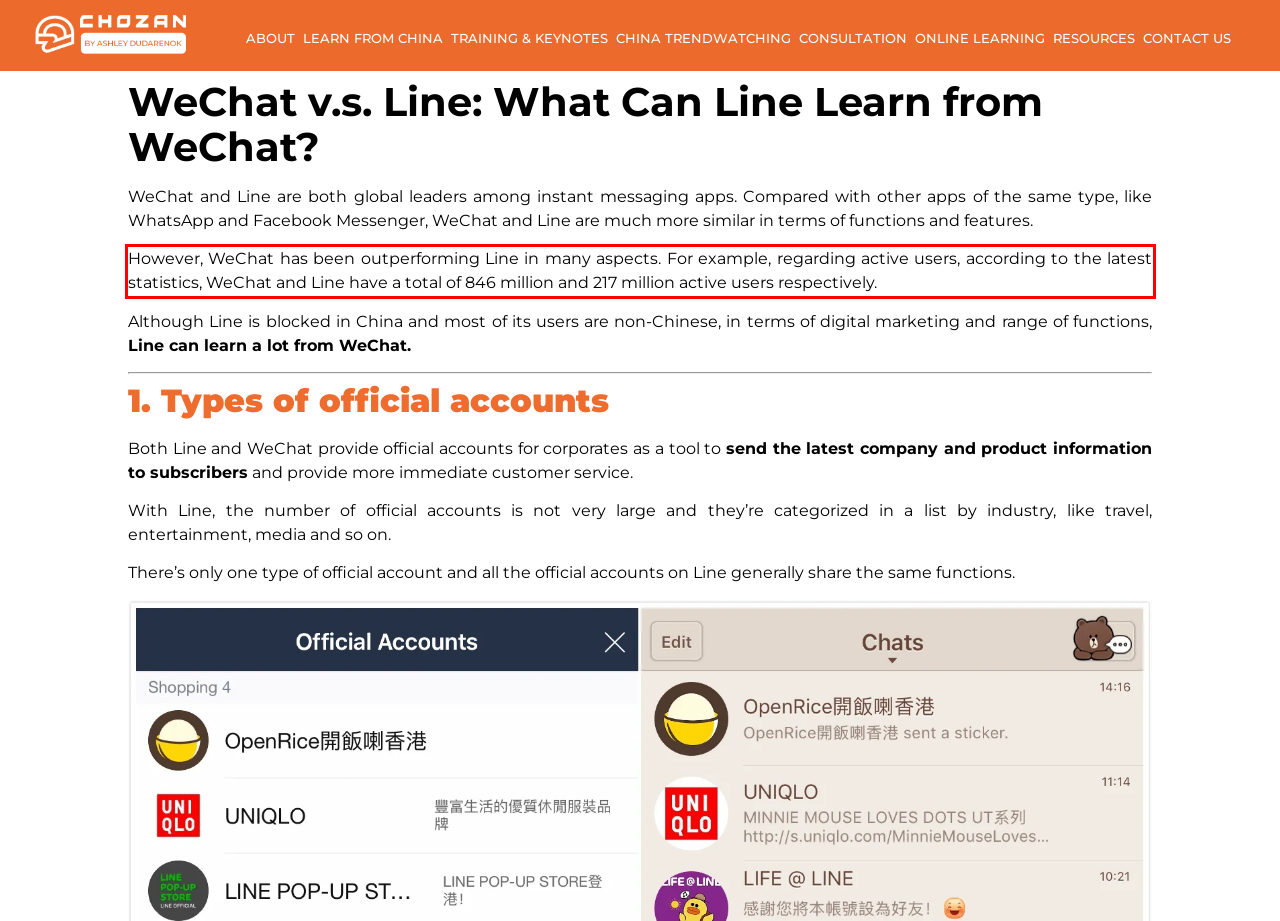Examine the webpage screenshot and use OCR to obtain the text inside the red bounding box.

However, WeChat has been outperforming Line in many aspects. For example, regarding active users, according to the latest statistics, WeChat and Line have a total of 846 million and 217 million active users respectively.